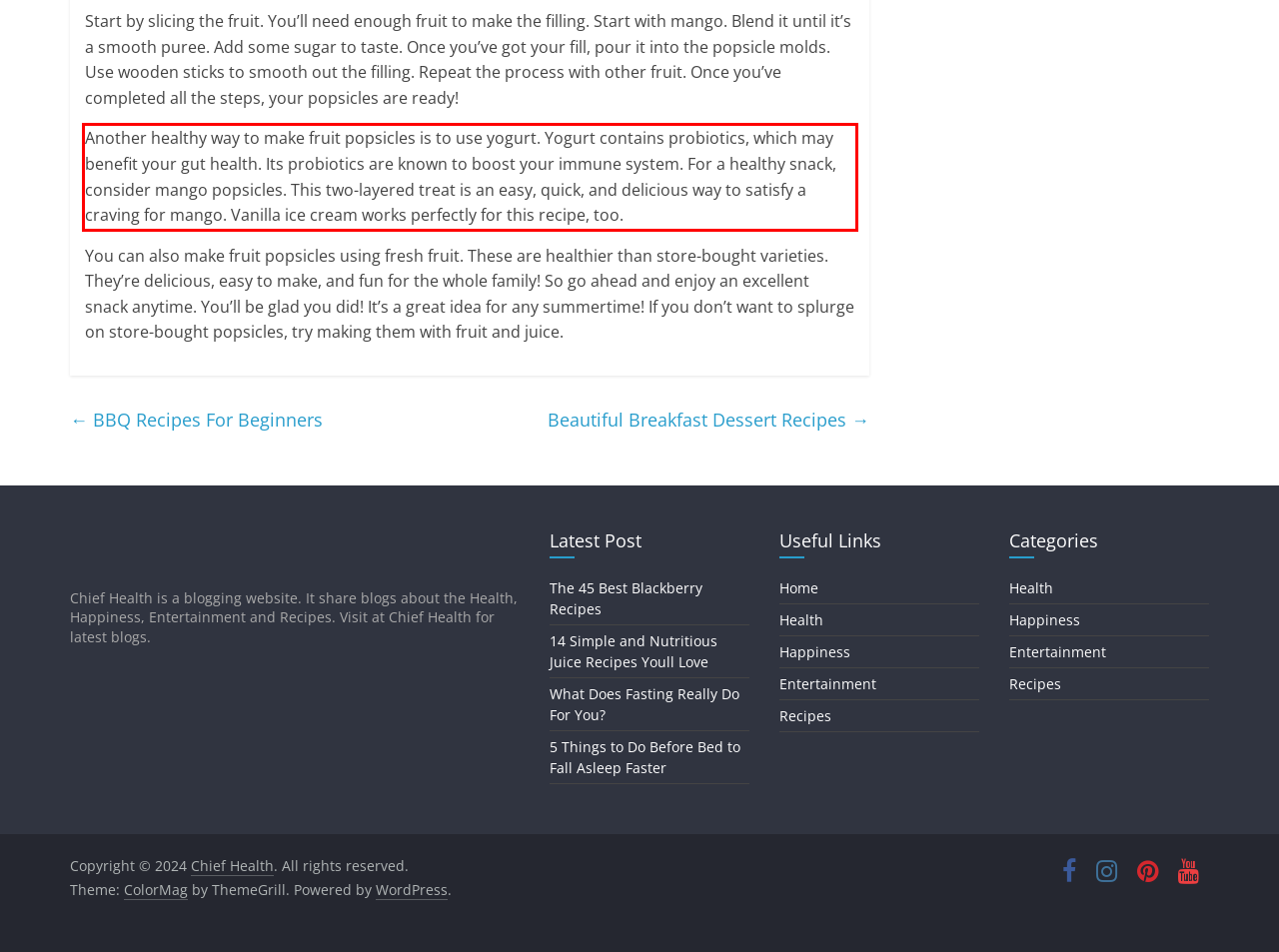Given the screenshot of the webpage, identify the red bounding box, and recognize the text content inside that red bounding box.

Another healthy way to make fruit popsicles is to use yogurt. Yogurt contains probiotics, which may benefit your gut health. Its probiotics are known to boost your immune system. For a healthy snack, consider mango popsicles. This two-layered treat is an easy, quick, and delicious way to satisfy a craving for mango. Vanilla ice cream works perfectly for this recipe, too.